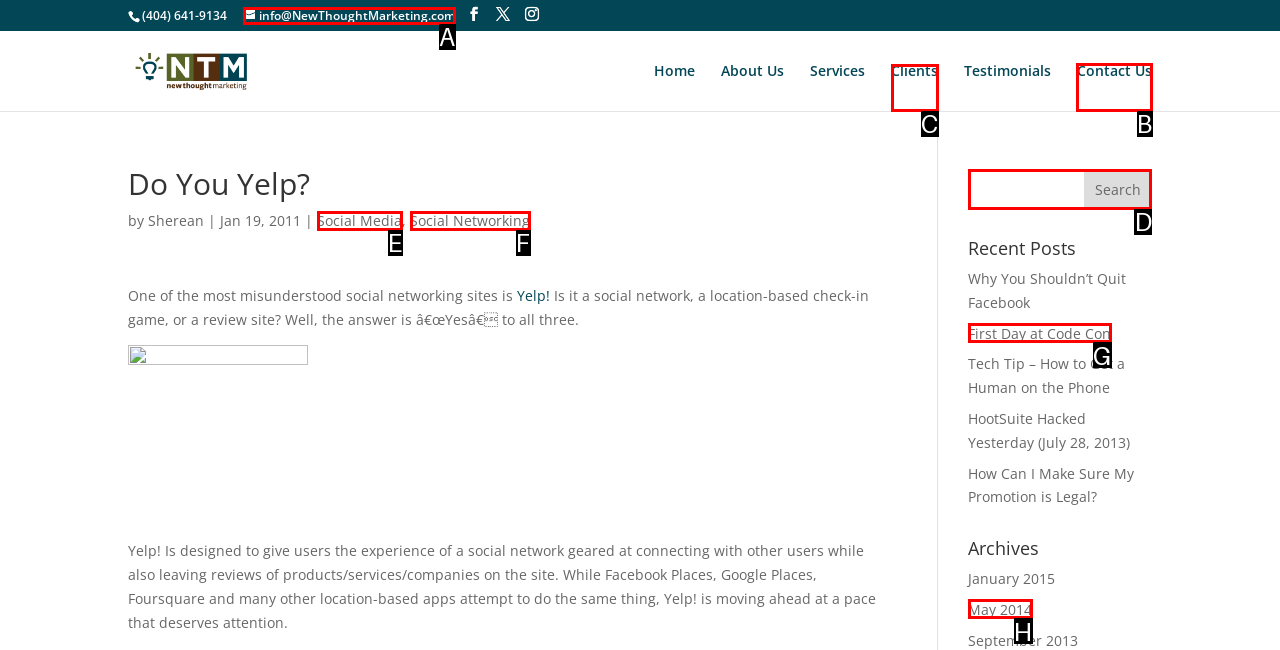Decide which HTML element to click to complete the task: Contact Us Provide the letter of the appropriate option.

B